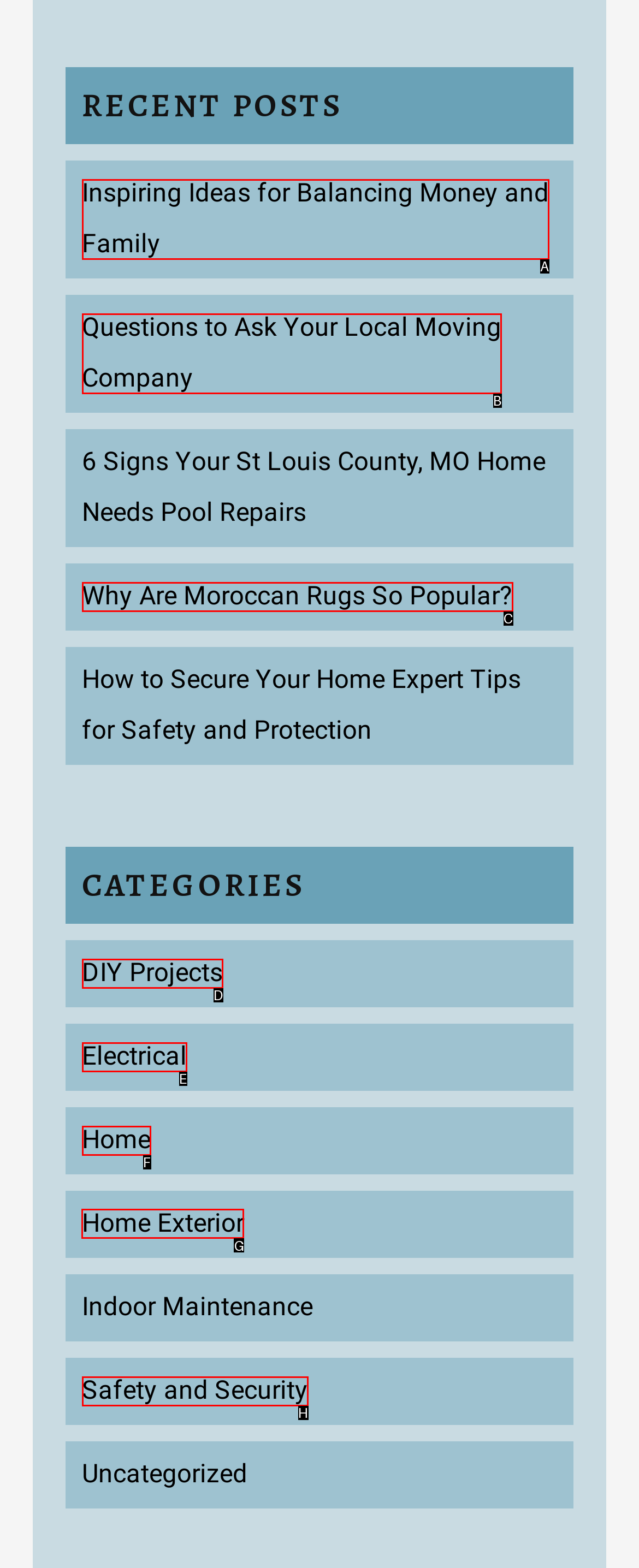Identify the HTML element I need to click to complete this task: expand 2024 Provide the option's letter from the available choices.

None